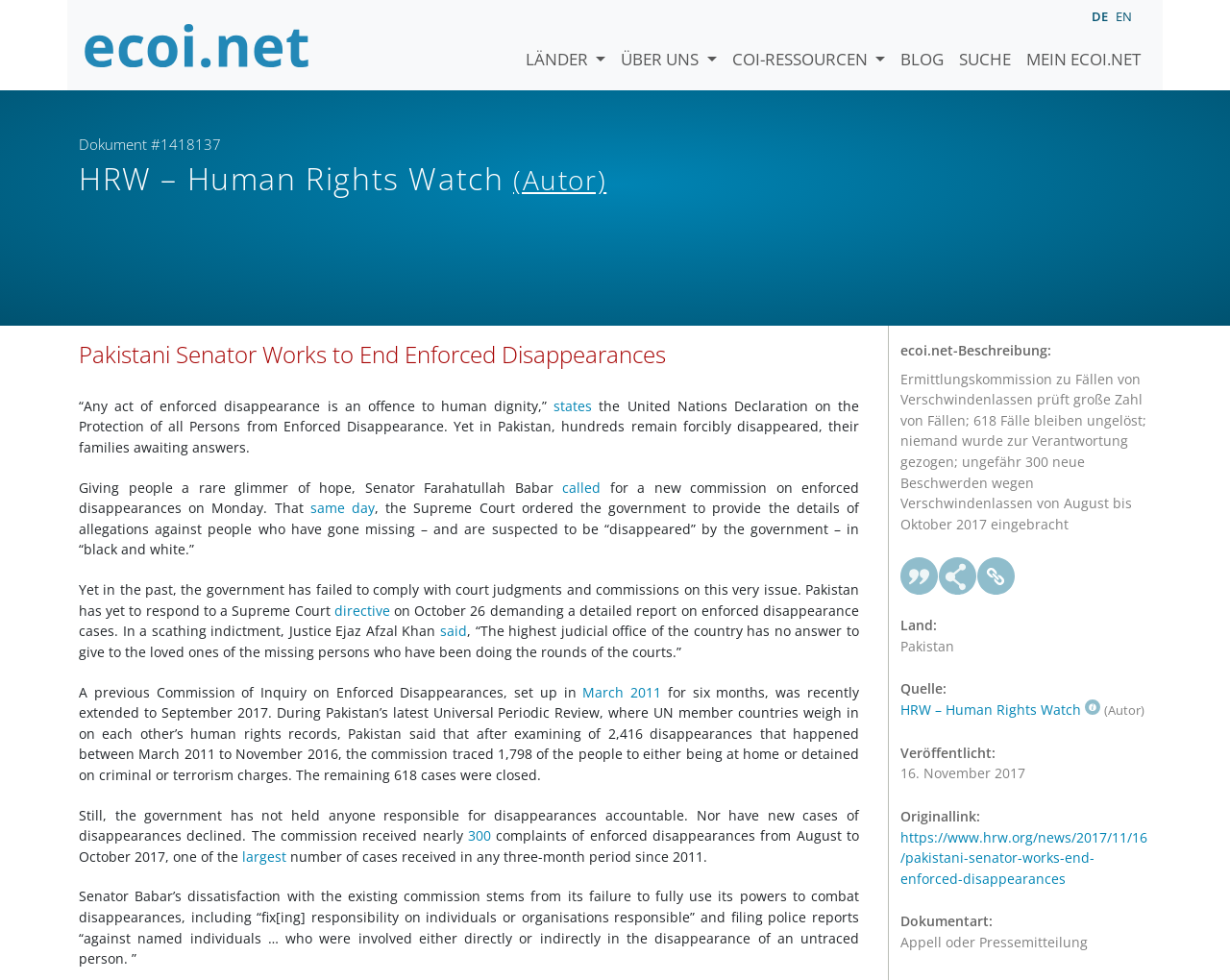With reference to the screenshot, provide a detailed response to the question below:
How many cases of enforced disappearances remain unsolved?

According to the webpage, a previous Commission of Inquiry on Enforced Disappearances was set up in March 2011 and was recently extended to September 2017. During this period, the commission traced 1,798 of the people to either being at home or detained on criminal or terrorism charges, but 618 cases were closed without resolution.